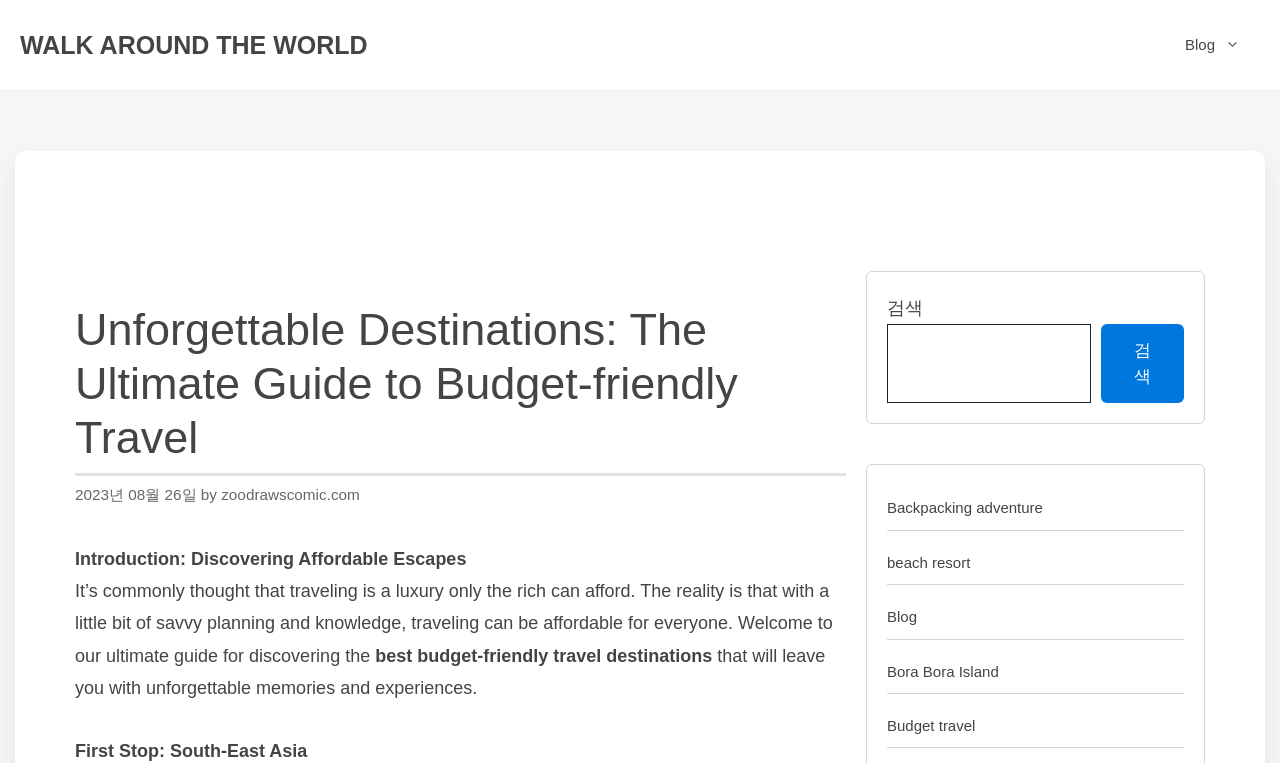Identify the bounding box coordinates of the region that should be clicked to execute the following instruction: "Visit Bora Bora Island".

[0.693, 0.868, 0.78, 0.891]